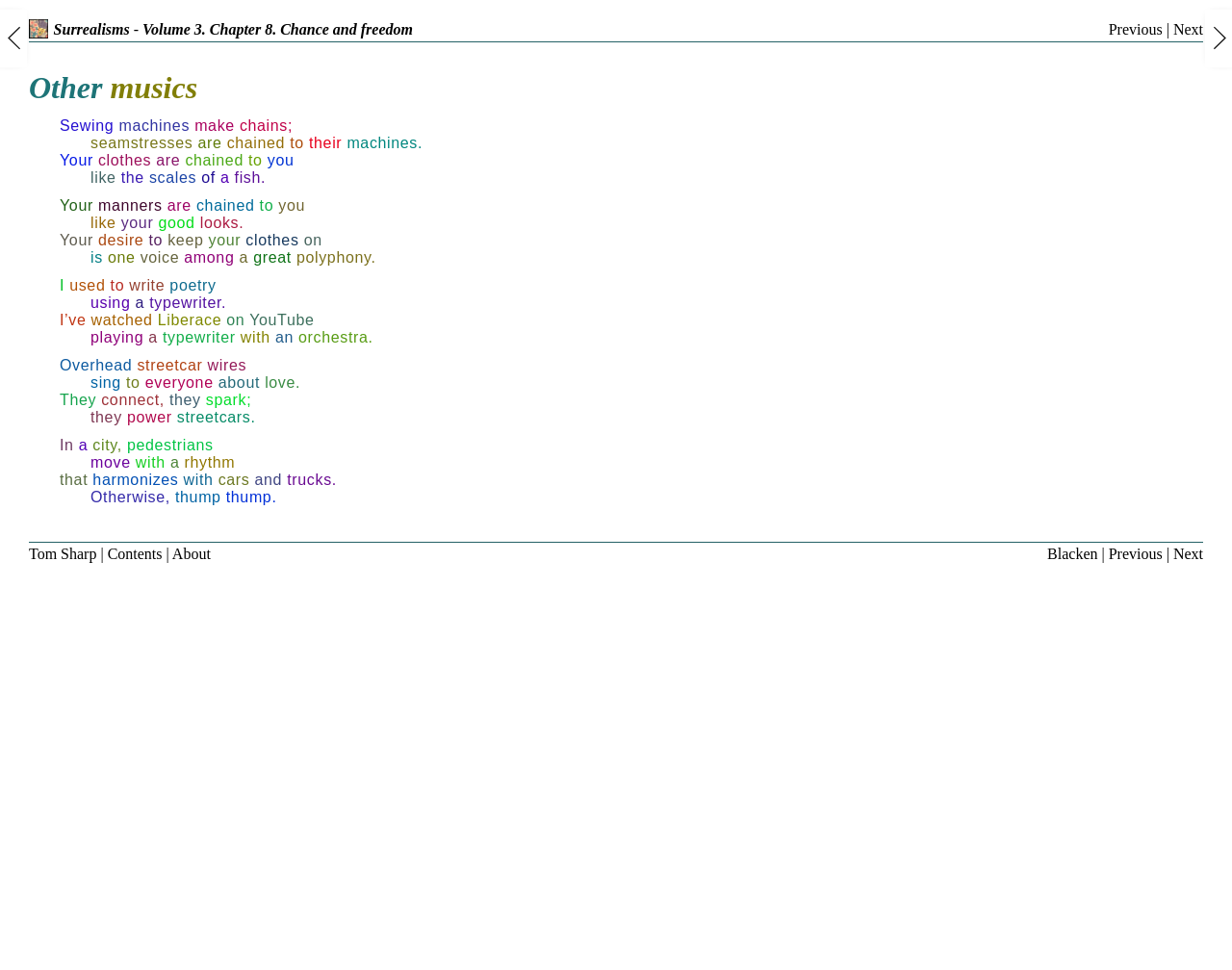Give a one-word or short phrase answer to the question: 
What is the title of the webpage?

Other musics - Surrealisms